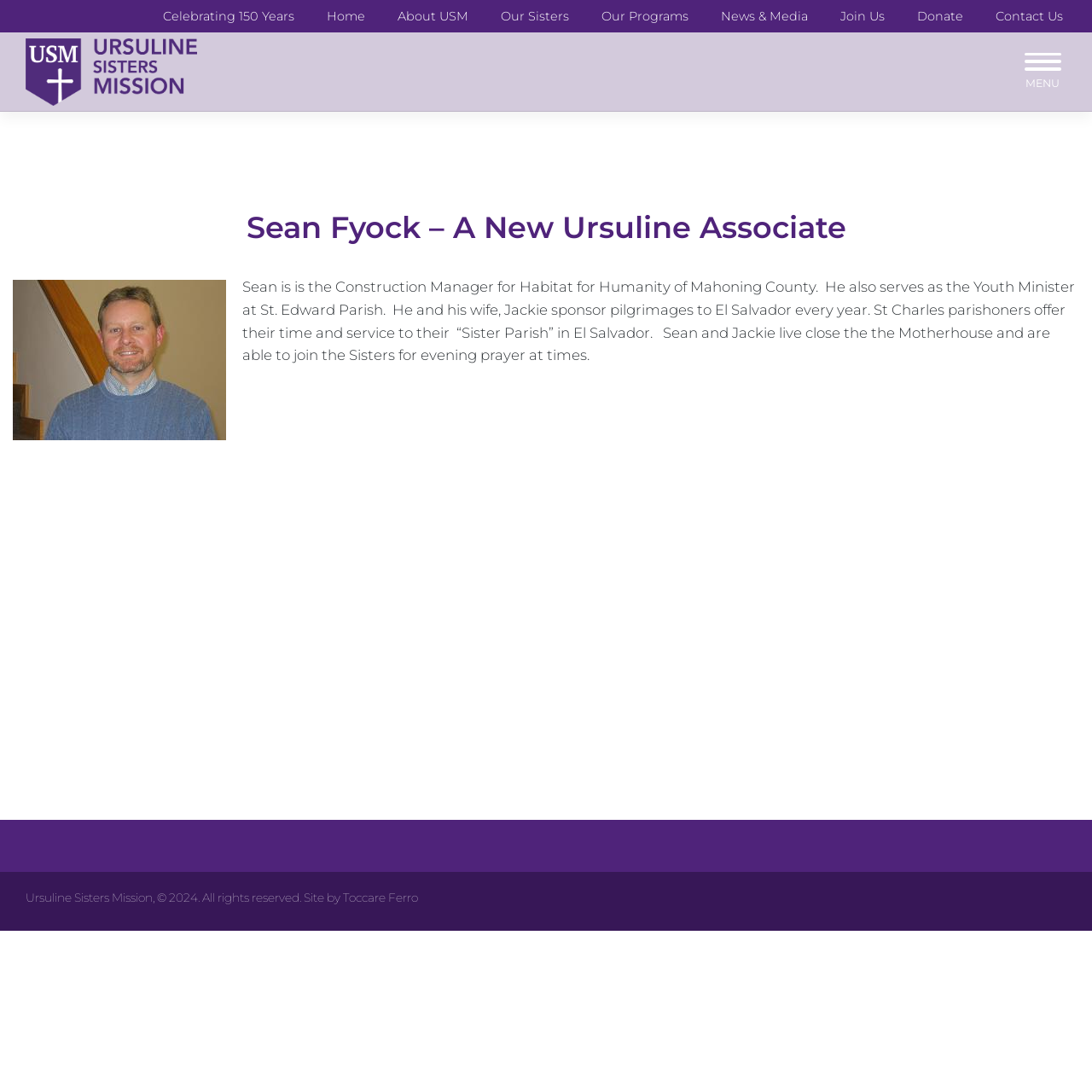Use one word or a short phrase to answer the question provided: 
What is Sean's occupation?

Construction Manager